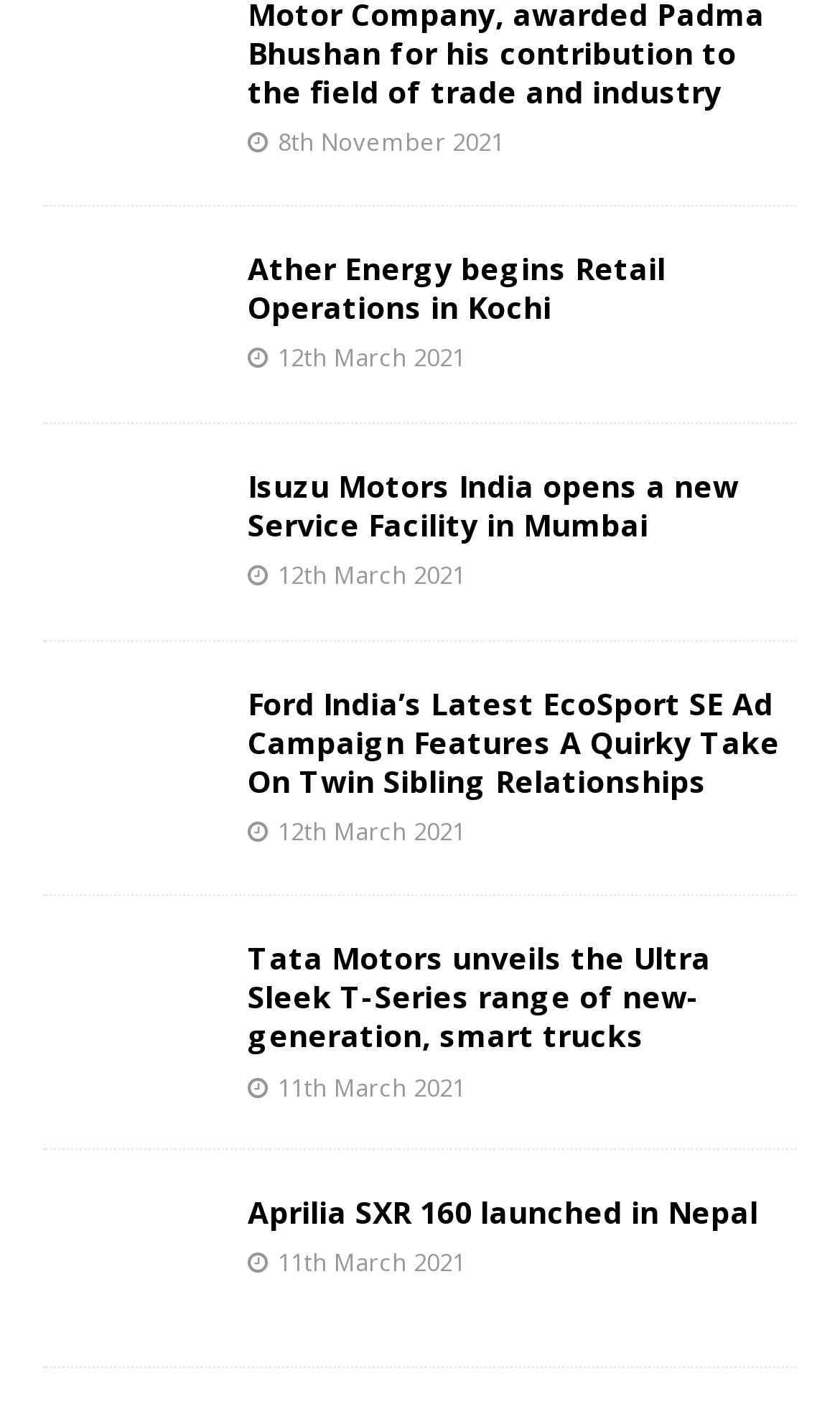Pinpoint the bounding box coordinates of the clickable element to carry out the following instruction: "Click on 'How long does it take to establish an account?'."

None